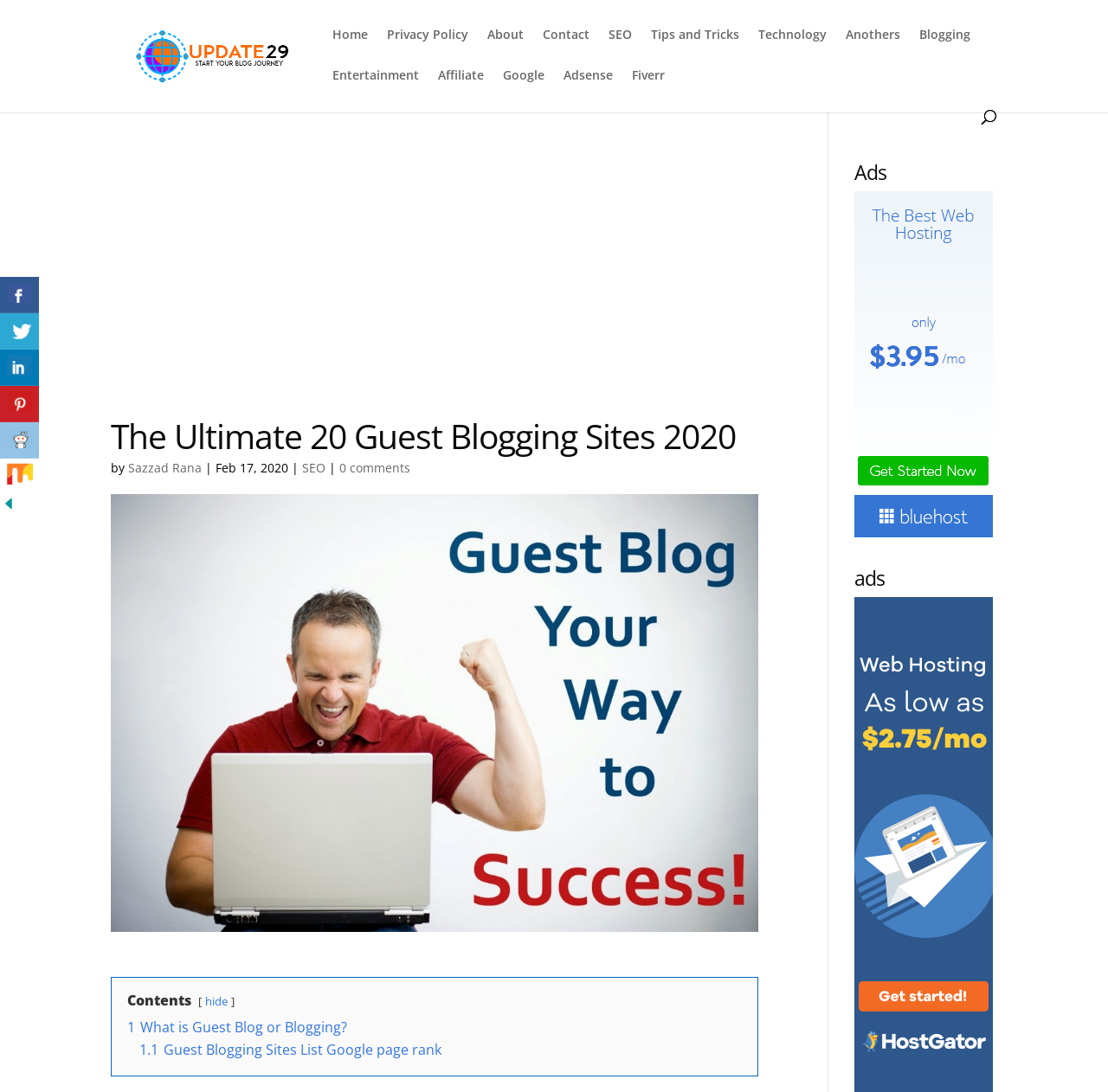Determine the bounding box coordinates for the element that should be clicked to follow this instruction: "Share this on Facebook". The coordinates should be given as four float numbers between 0 and 1, in the format [left, top, right, bottom].

[0.0, 0.254, 0.035, 0.287]